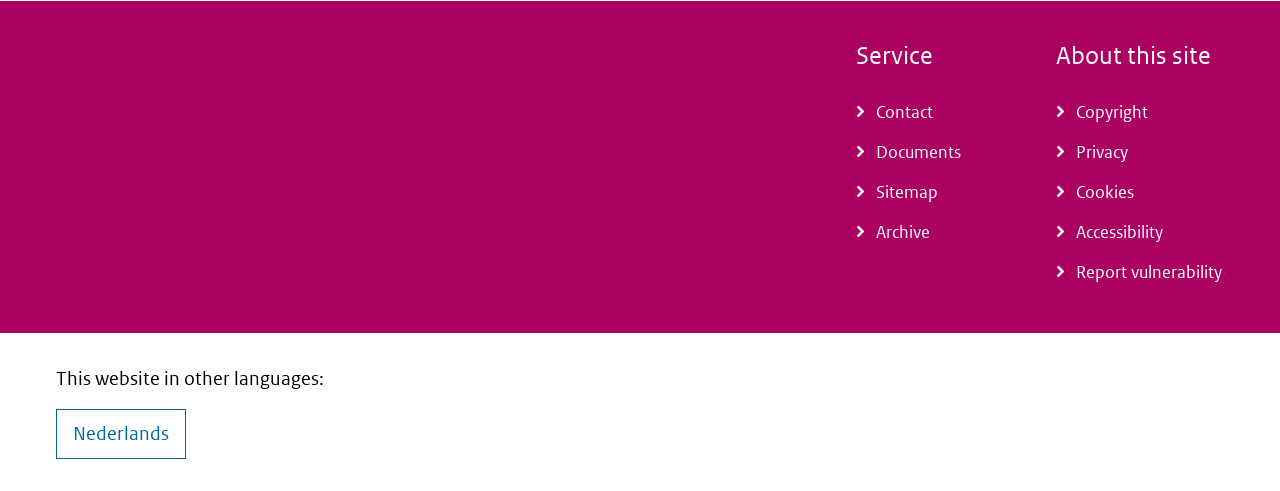Locate the UI element described by Accessibility and provide its bounding box coordinates. Use the format (top-left x, top-left y, bottom-right x, bottom-right y) with all values as floating point numbers between 0 and 1.

[0.825, 0.434, 0.956, 0.516]